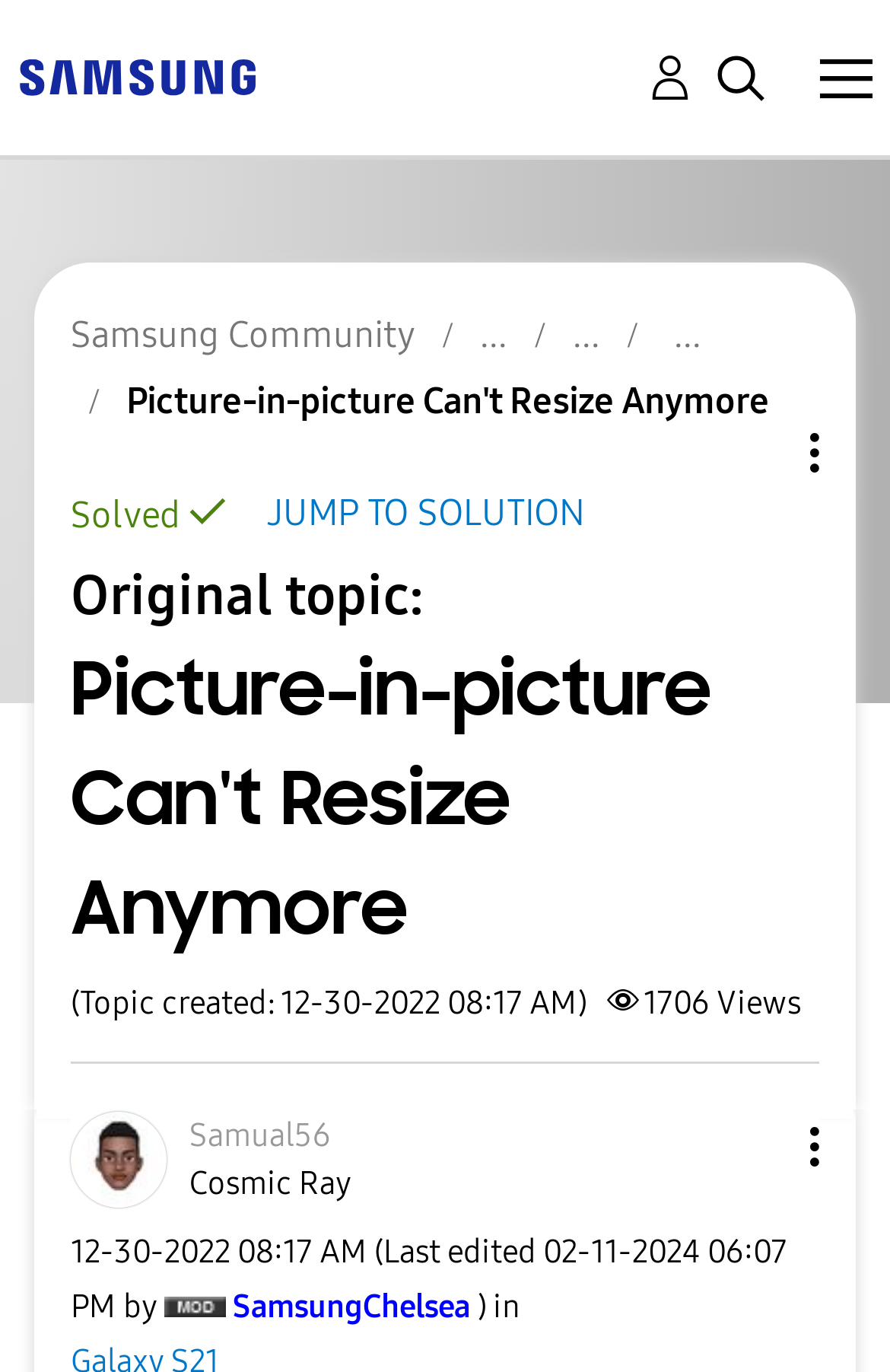Using the format (top-left x, top-left y, bottom-right x, bottom-right y), provide the bounding box coordinates for the described UI element. All values should be floating point numbers between 0 and 1: SamsungChelsea

[0.262, 0.938, 0.528, 0.966]